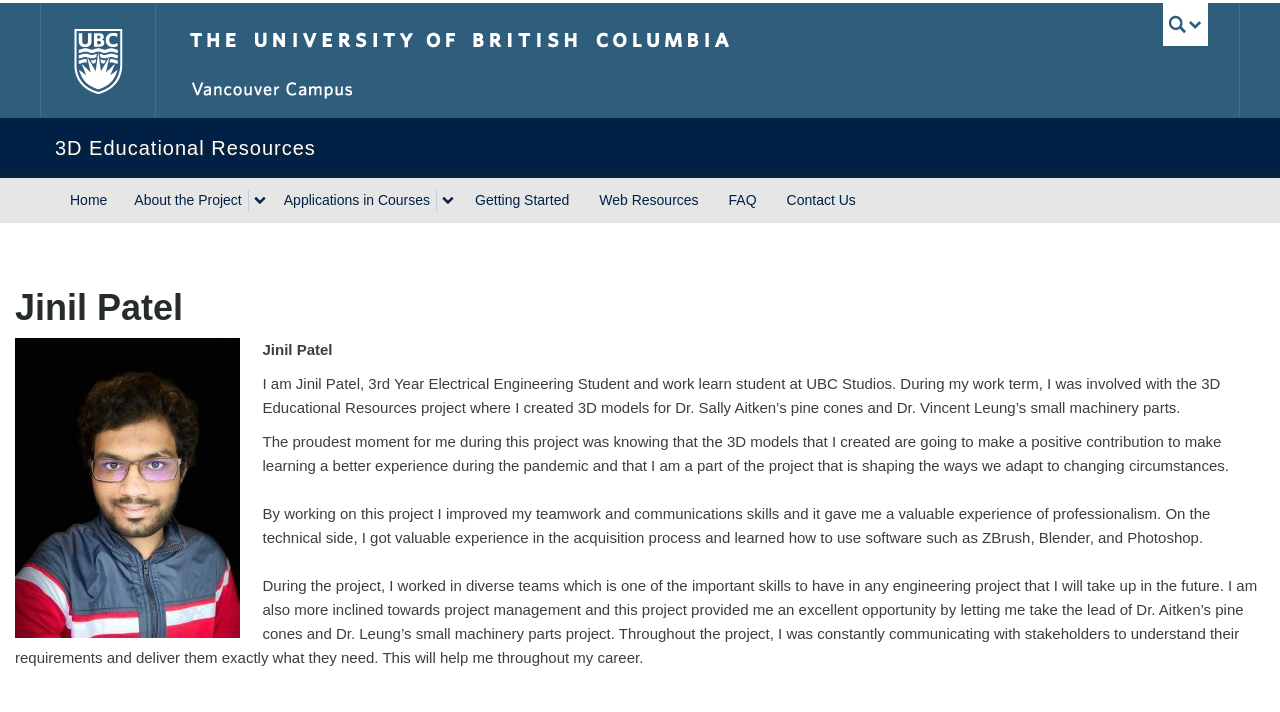Given the description: "Technology and Telecommunications", determine the bounding box coordinates of the UI element. The coordinates should be formatted as four float numbers between 0 and 1, [left, top, right, bottom].

None